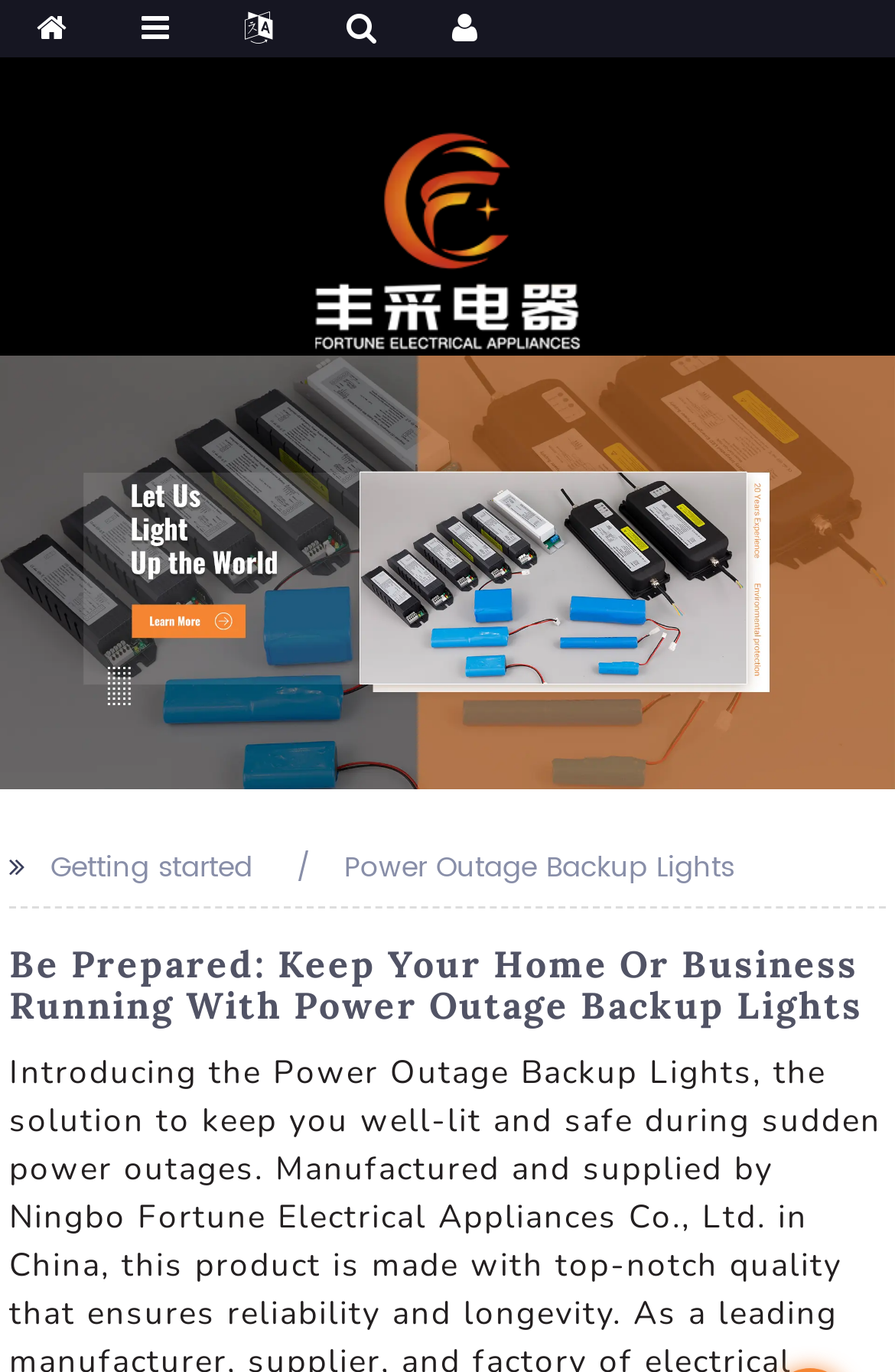Find the UI element described as: "Getting started" and predict its bounding box coordinates. Ensure the coordinates are four float numbers between 0 and 1, [left, top, right, bottom].

[0.056, 0.618, 0.282, 0.649]